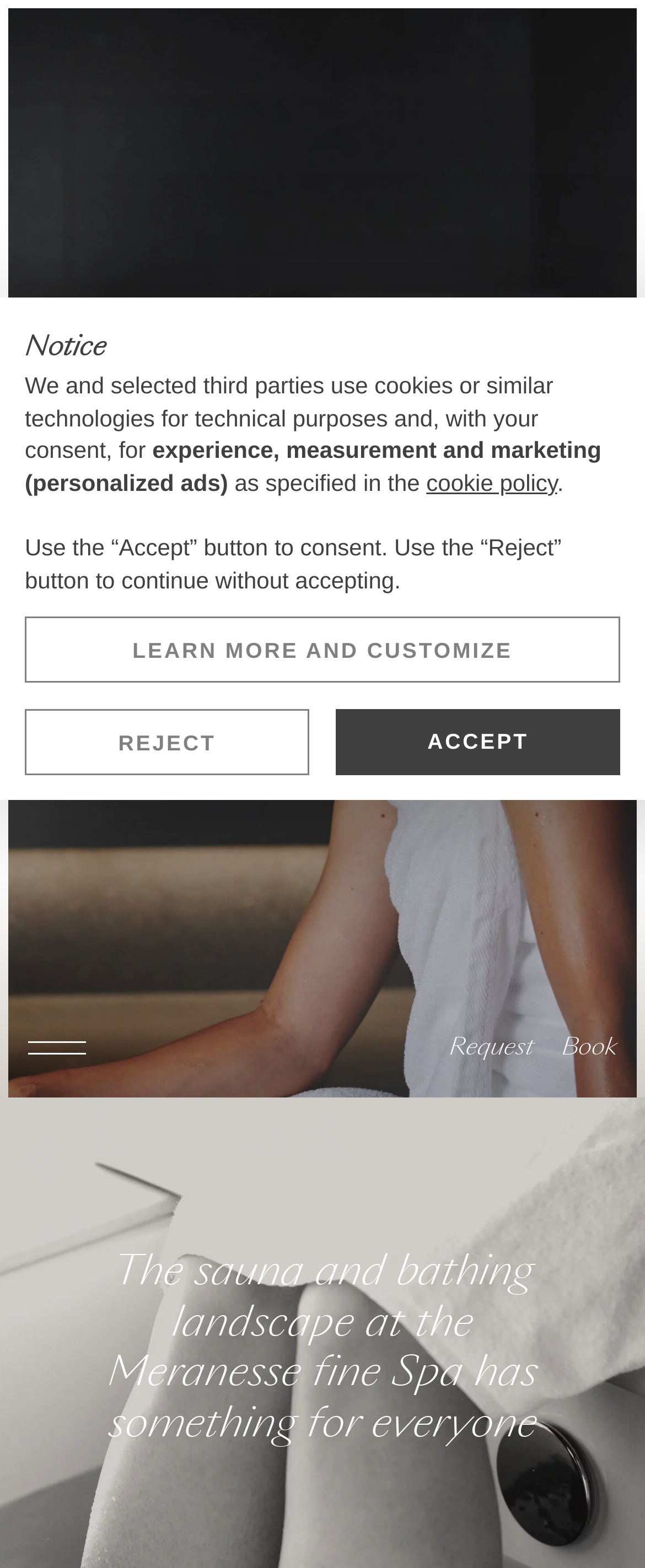Please give a succinct answer using a single word or phrase:
What is the theme of the fine spa?

sauna and bathing landscape